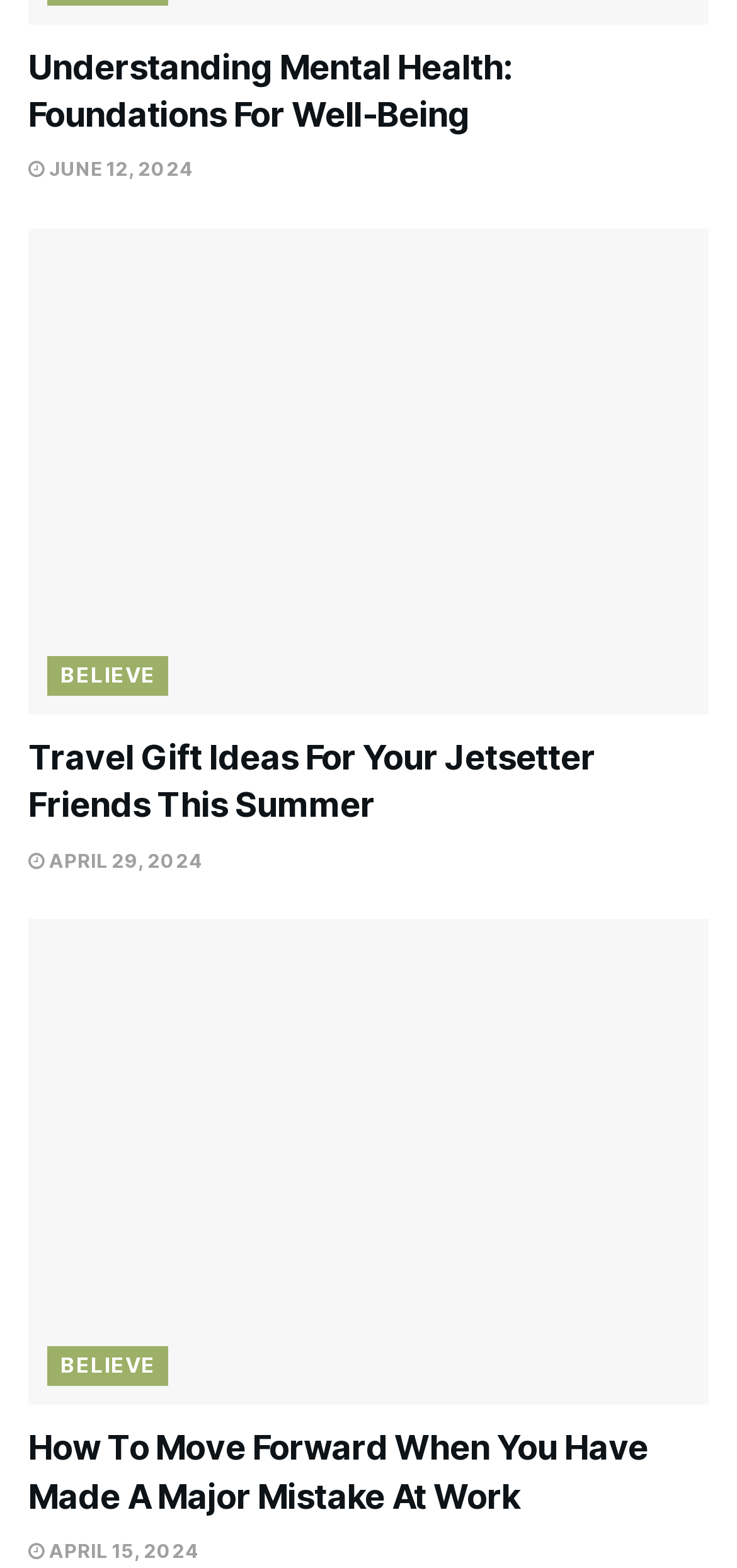Please determine the bounding box coordinates of the element's region to click in order to carry out the following instruction: "click on the 'Understanding Mental Health: Foundations For Well-Being' link". The coordinates should be four float numbers between 0 and 1, i.e., [left, top, right, bottom].

[0.038, 0.03, 0.695, 0.086]